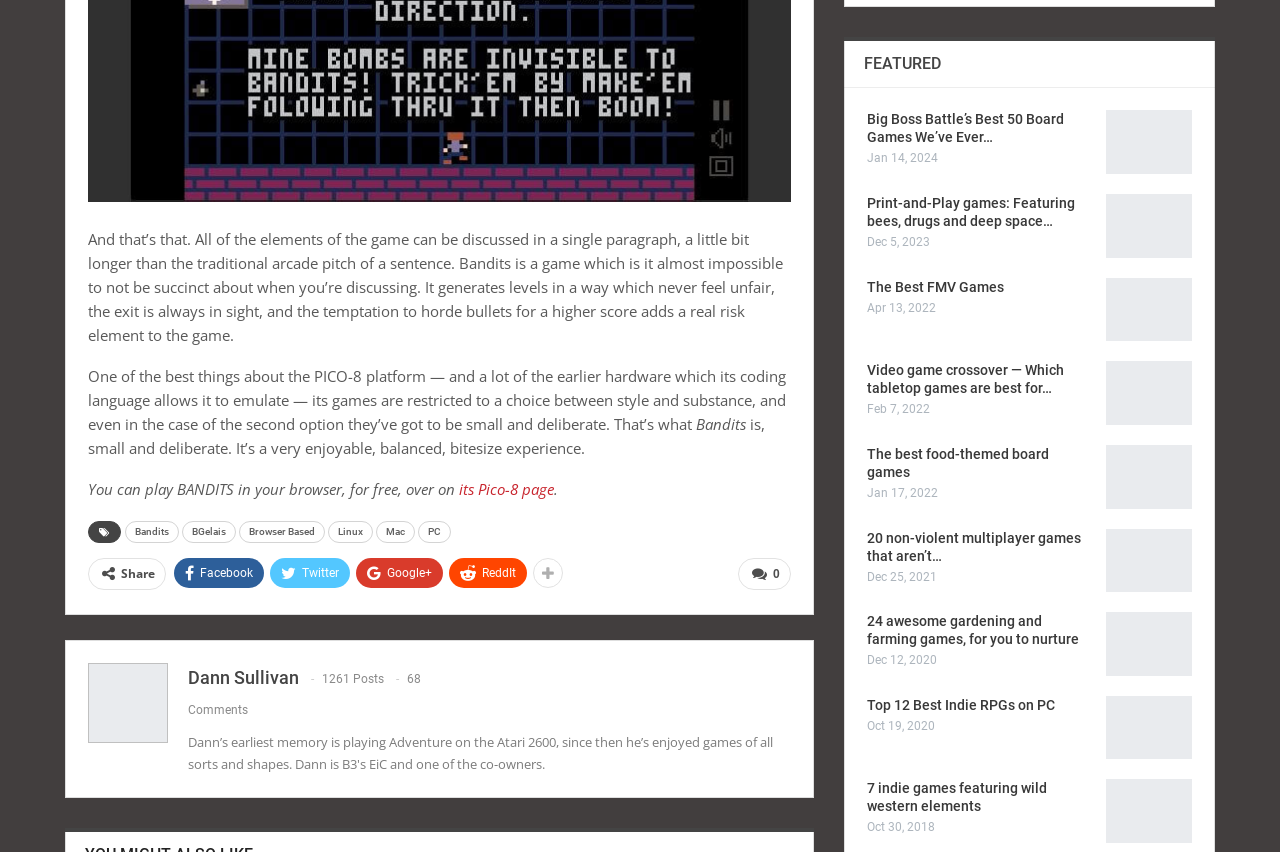Using the format (top-left x, top-left y, bottom-right x, bottom-right y), and given the element description, identify the bounding box coordinates within the screenshot: The Best FMV Games

[0.677, 0.327, 0.784, 0.346]